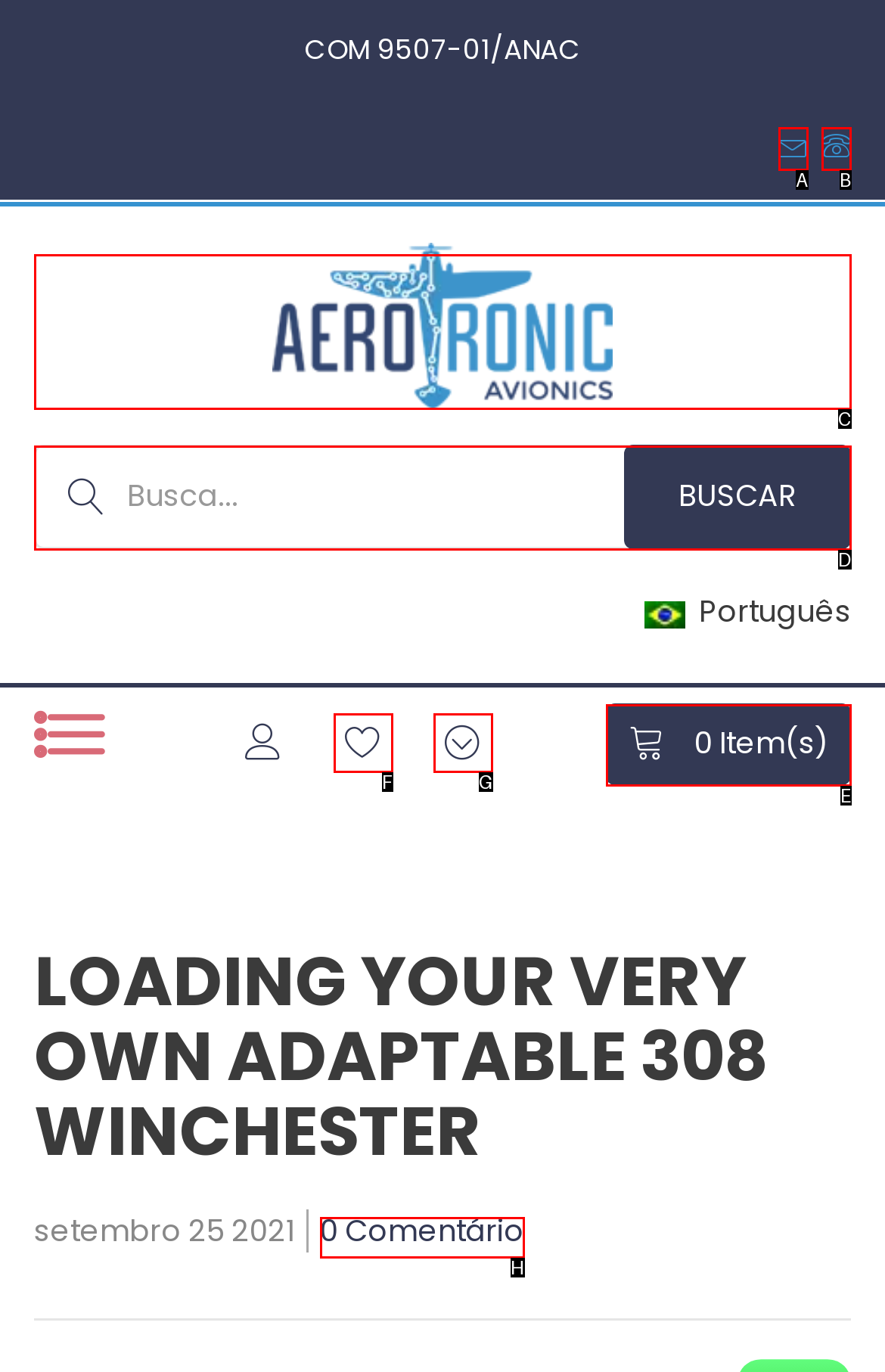Match the description: input value="Busca..." name="s" value="Busca..." to one of the options shown. Reply with the letter of the best match.

D